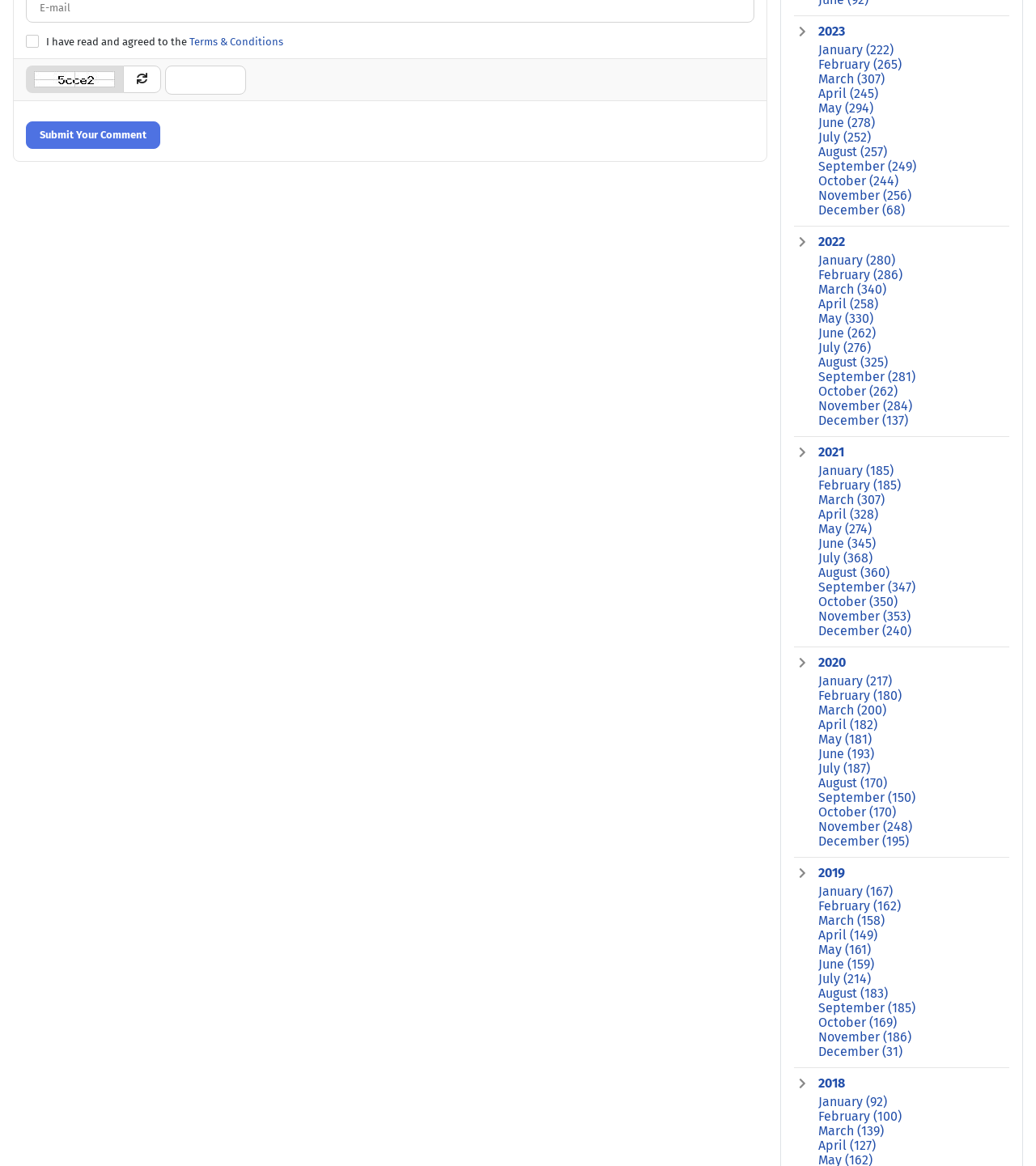Indicate the bounding box coordinates of the element that must be clicked to execute the instruction: "Click the 'Terms & Conditions' link". The coordinates should be given as four float numbers between 0 and 1, i.e., [left, top, right, bottom].

[0.183, 0.03, 0.273, 0.041]